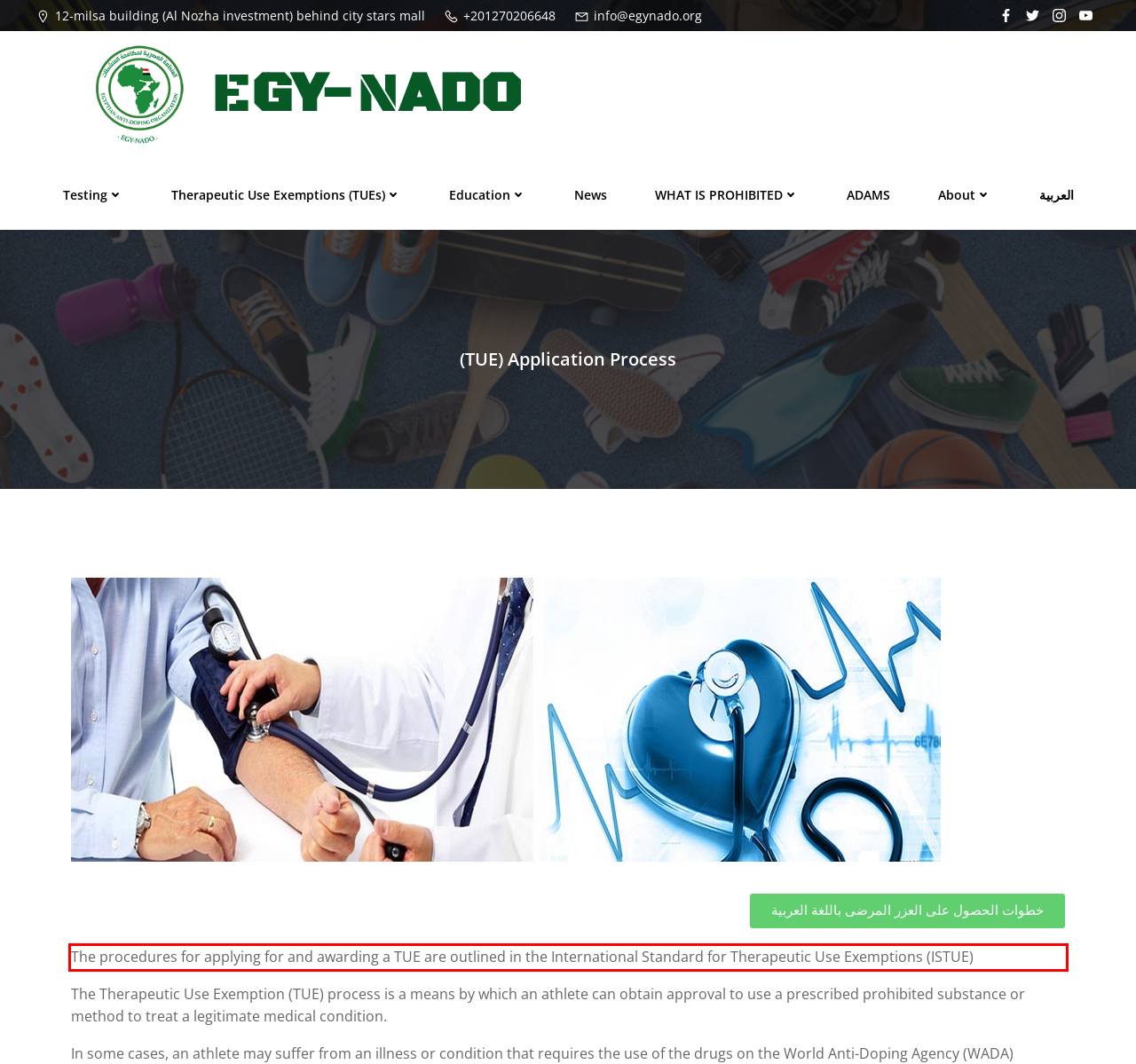Given a webpage screenshot, locate the red bounding box and extract the text content found inside it.

The procedures for applying for and awarding a TUE are outlined in the International Standard for Therapeutic Use Exemptions (ISTUE)